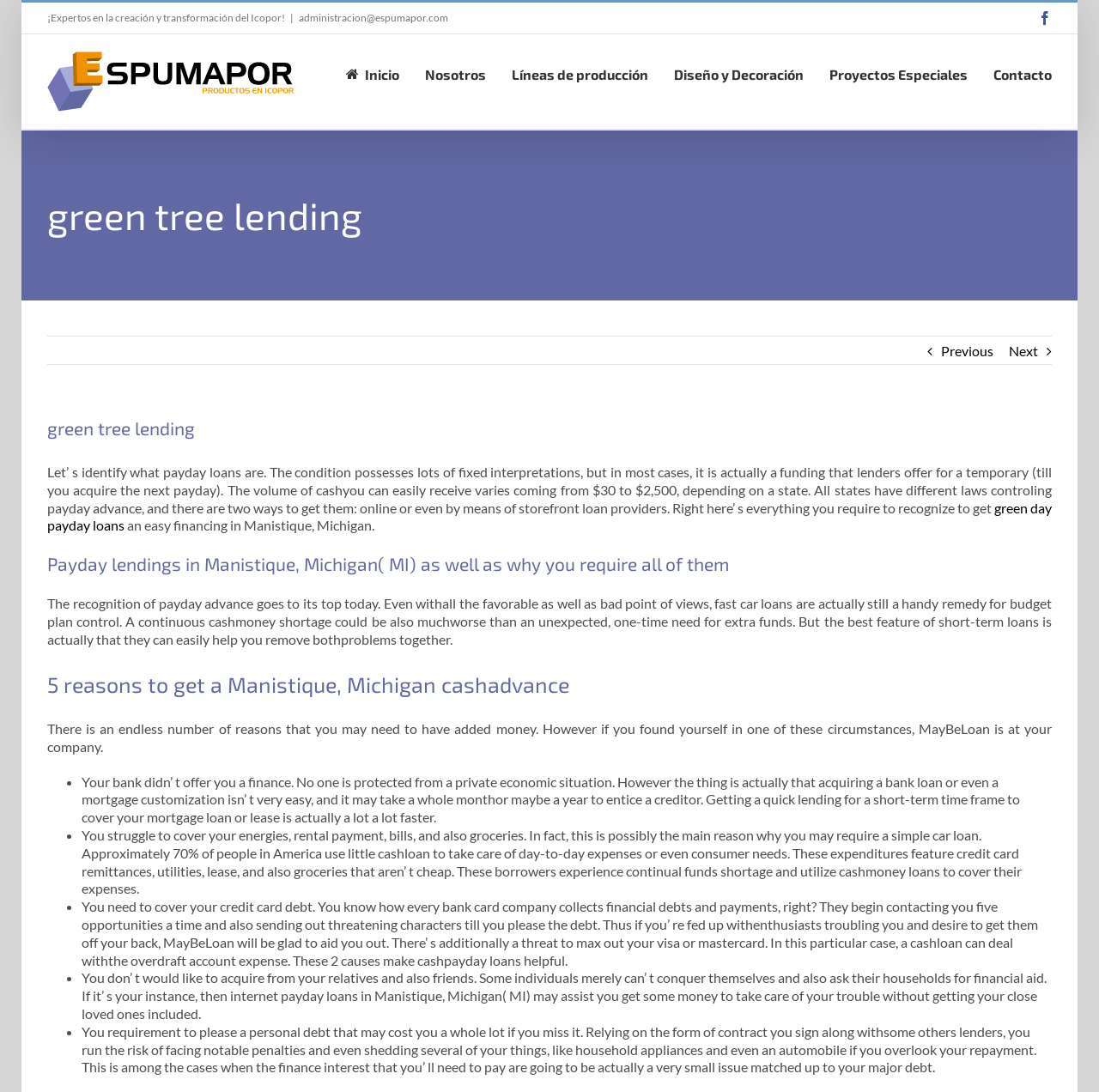Find and provide the bounding box coordinates for the UI element described with: "Diseño y Decoración".

[0.613, 0.031, 0.731, 0.101]